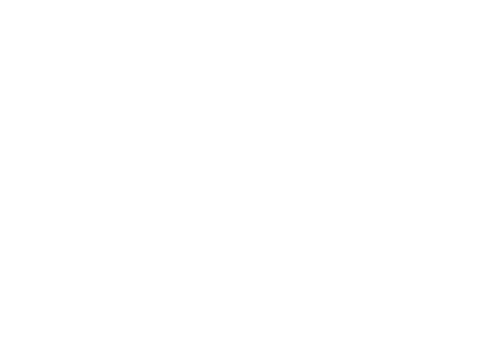What type of pickups does the guitar have?
Please give a well-detailed answer to the question.

According to the caption, the guitar is equipped with dual DeArmond Dynasonic pickups, which are known for their exceptional sound quality.